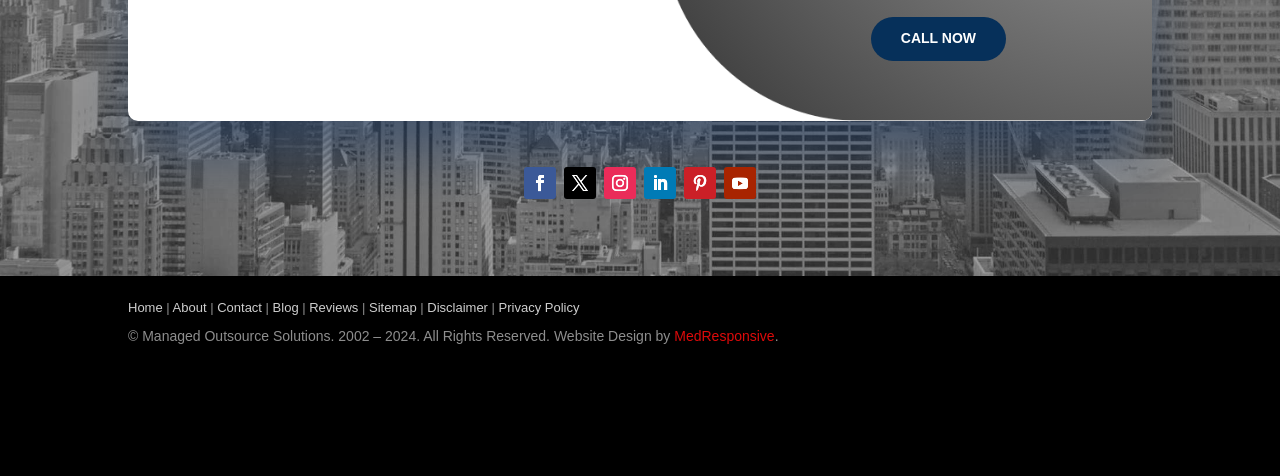Please identify the bounding box coordinates of the clickable region that I should interact with to perform the following instruction: "Go to HOME page". The coordinates should be expressed as four float numbers between 0 and 1, i.e., [left, top, right, bottom].

None